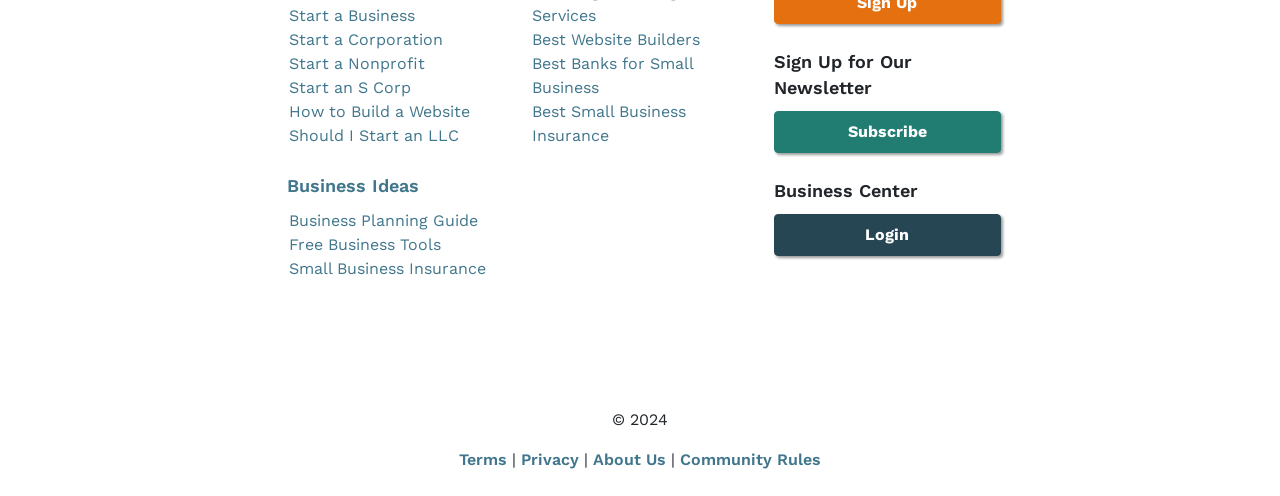What is the main topic of this webpage?
Based on the visual content, answer with a single word or a brief phrase.

Business